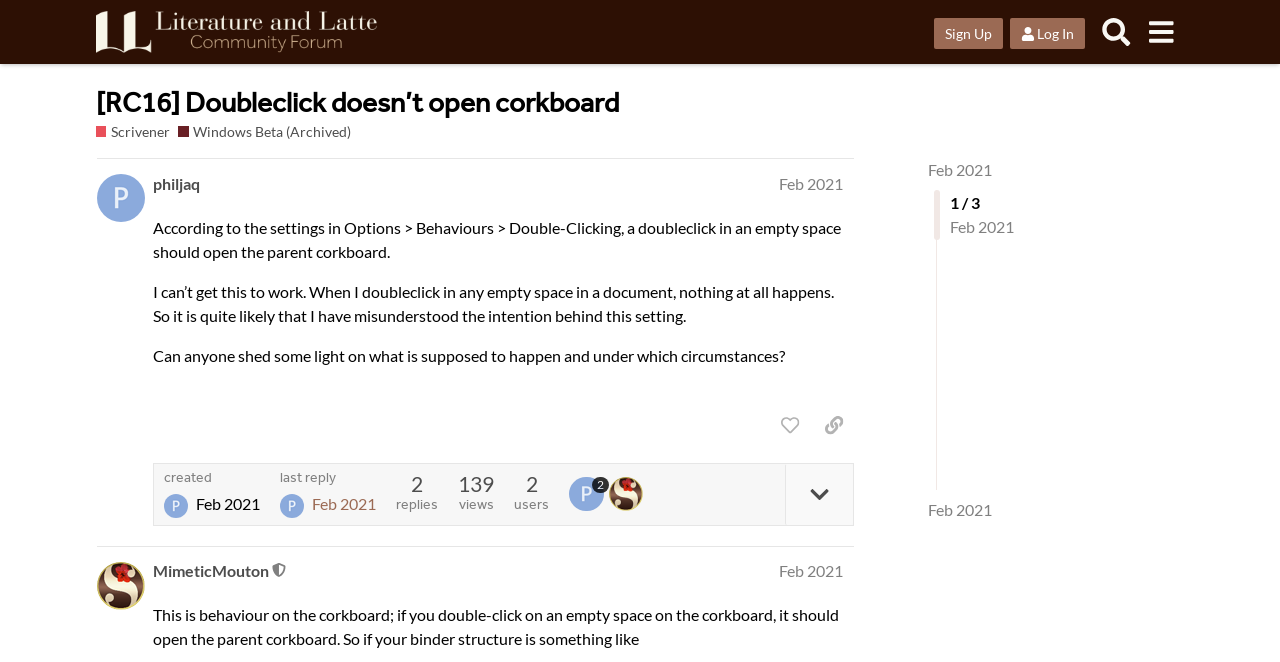Locate the bounding box coordinates of the clickable element to fulfill the following instruction: "Log in". Provide the coordinates as four float numbers between 0 and 1 in the format [left, top, right, bottom].

[0.789, 0.027, 0.848, 0.074]